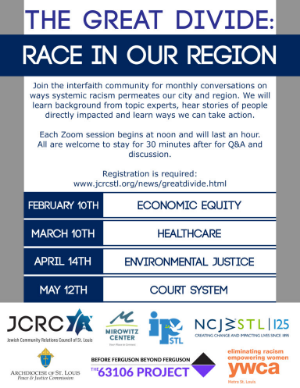What is the duration of each session?
Provide a comprehensive and detailed answer to the question.

According to the poster, each session begins at noon and lasts one hour, with an additional 30 minutes for Q&A and discussion. This means that the actual duration of each session is one hour, plus the additional 30 minutes for Q&A and discussion.